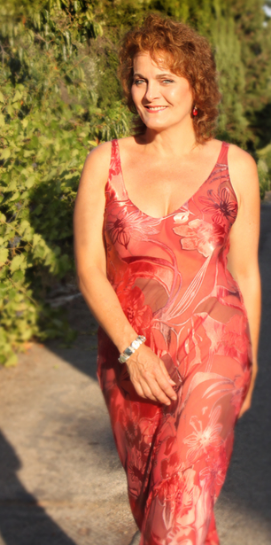Create a detailed narrative of what is happening in the image.

The image showcases a vibrant portrait of a woman walking gracefully along a leafy pathway, illuminated by warm sunlight. She is dressed in a striking, sheer red floral dress that accentuates her figure, embodying a blend of elegance and charm. Her curly hair frames her face softly, and she exudes confidence with a radiant smile. As she strolls, she holds her wrist adorned with a delicate bracelet, adding a touch of sophistication to her ensemble. The lush greenery in the background complements her appearance, setting a serene and picturesque scene. This image reflects her personality as an artist involved in the jazz and Broadway scenes, showcasing a blend of artistry, style, and joy.